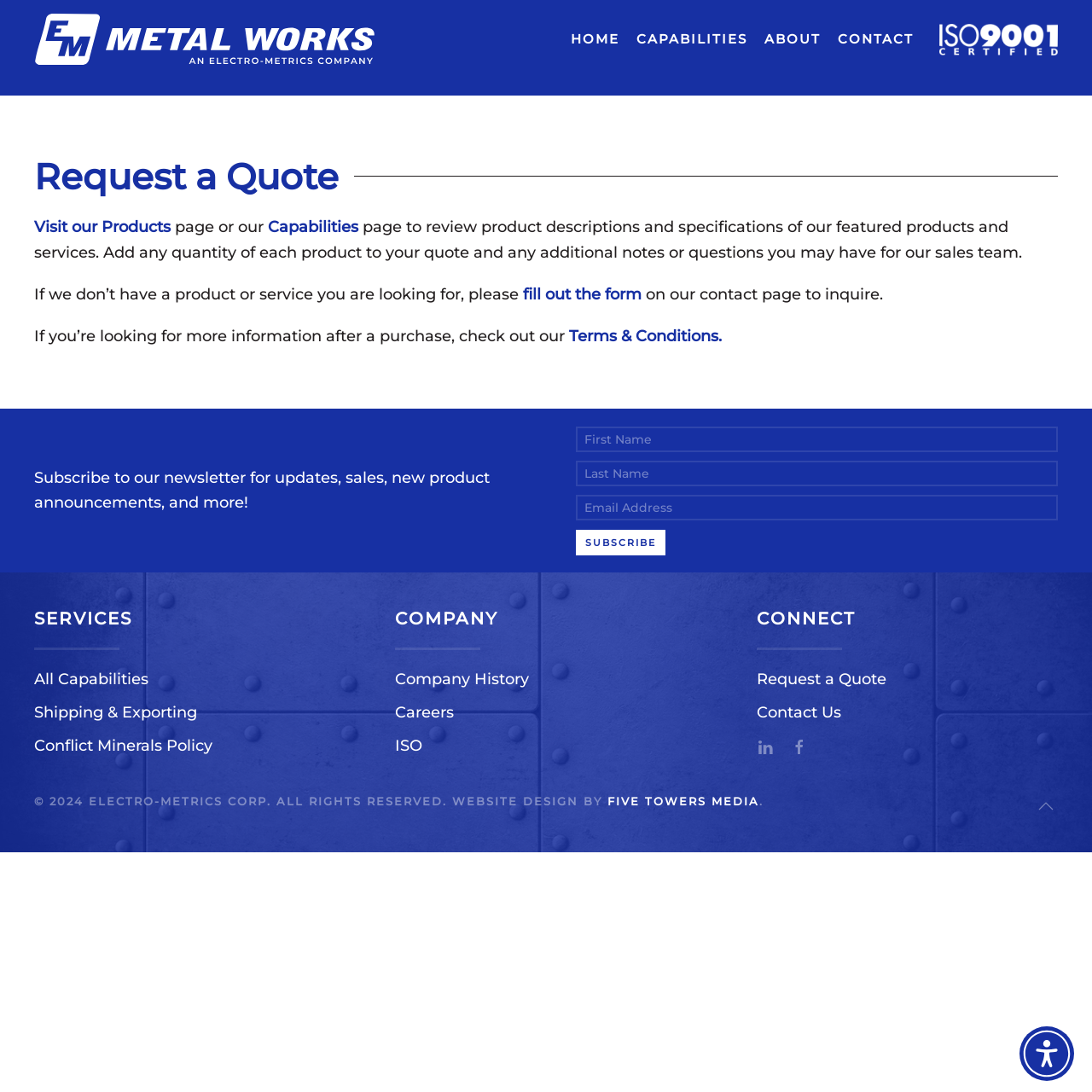Refer to the element description aria-label="Last Name" name="last_name" placeholder="Last Name" and identify the corresponding bounding box in the screenshot. Format the coordinates as (top-left x, top-left y, bottom-right x, bottom-right y) with values in the range of 0 to 1.

[0.527, 0.422, 0.969, 0.445]